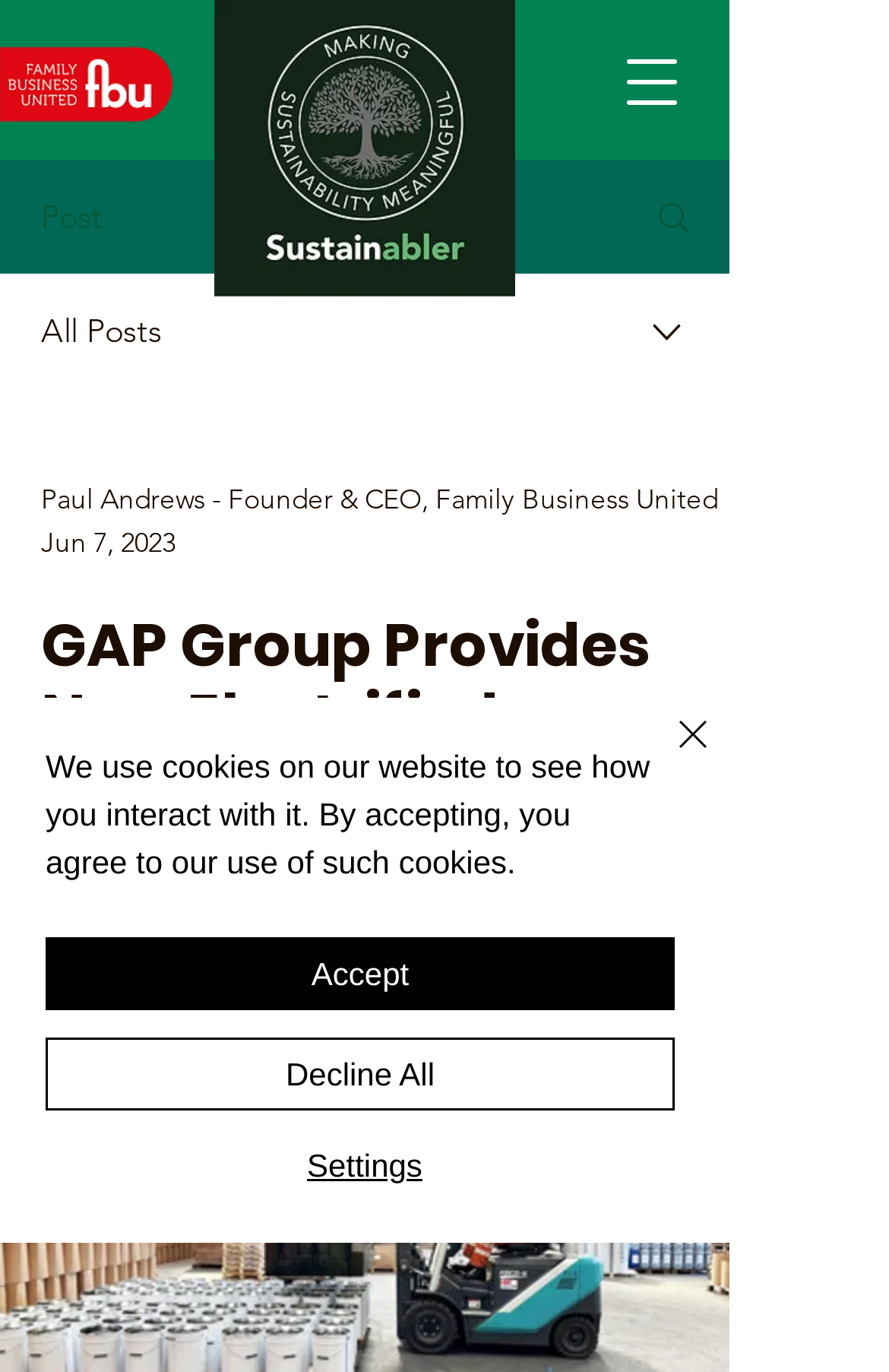Give a concise answer using one word or a phrase to the following question:
What is the name of the author of the latest article?

Paul Andrews